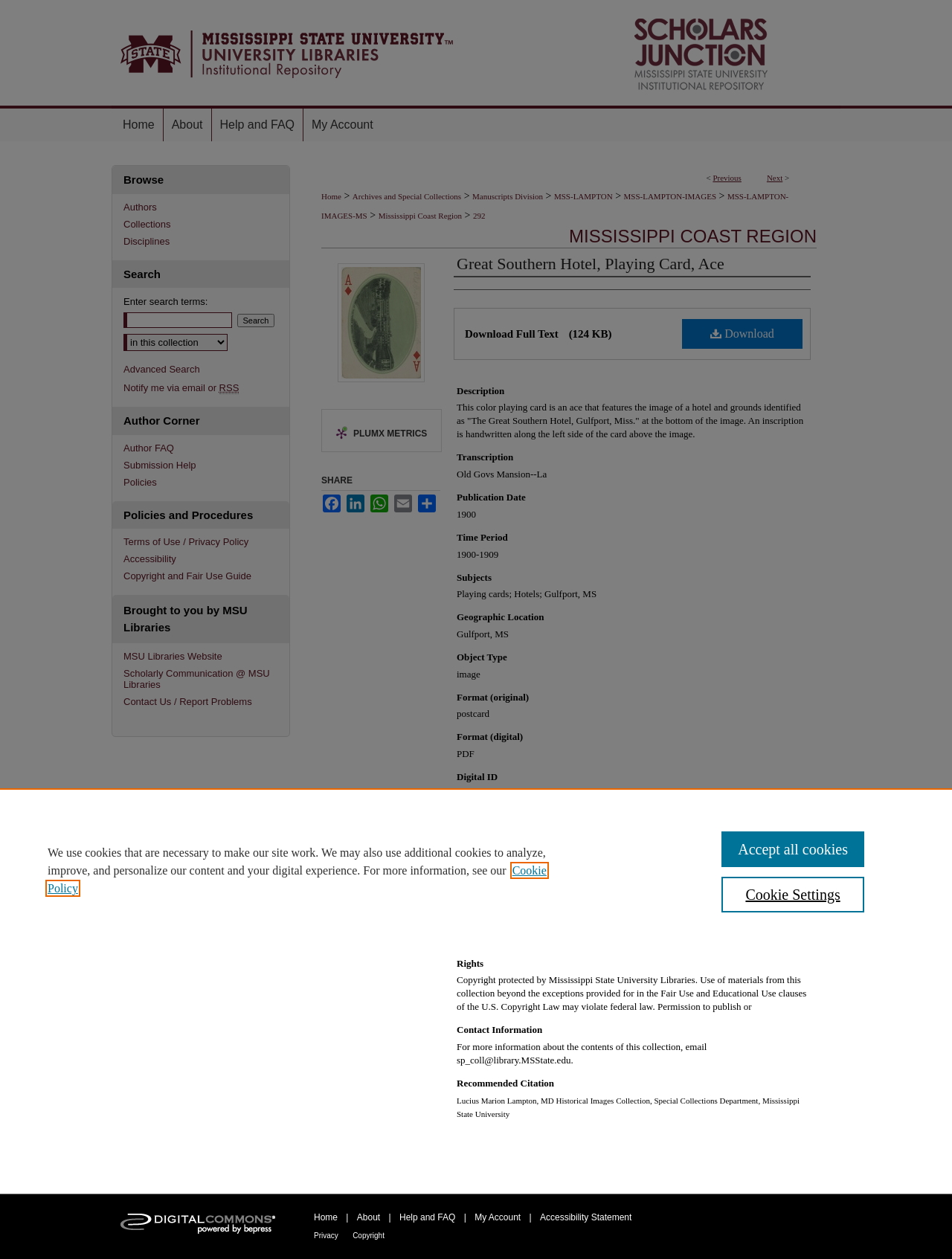Provide a one-word or short-phrase response to the question:
What is the name of the collection that the playing card is part of?

Lucius Marion Lampton, MD Historical Images Collection